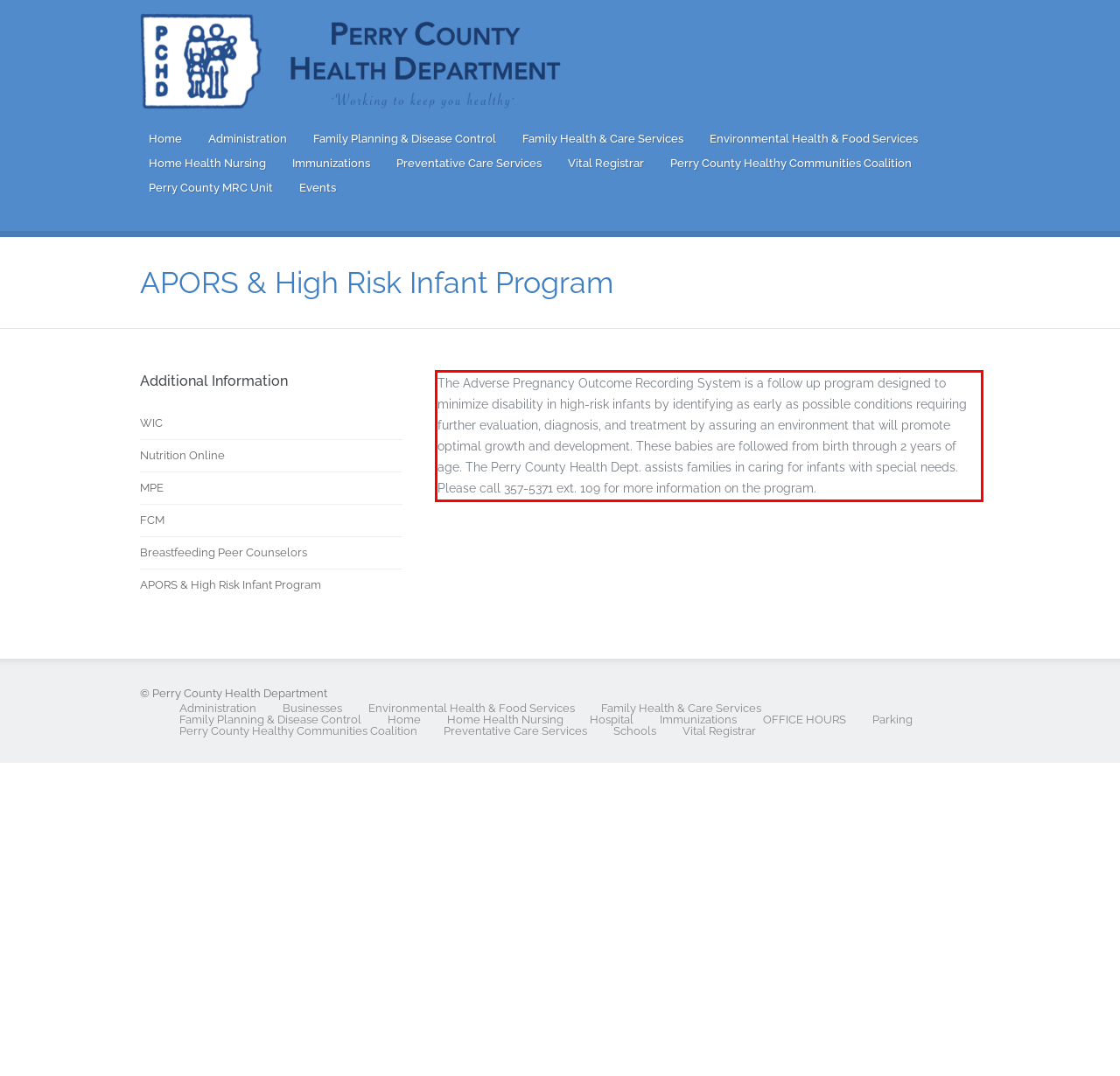Identify the text within the red bounding box on the webpage screenshot and generate the extracted text content.

The Adverse Pregnancy Outcome Recording System is a follow up program designed to minimize disability in high-risk infants by identifying as early as possible conditions requiring further evaluation, diagnosis, and treatment by assuring an environment that will promote optimal growth and development. These babies are followed from birth through 2 years of age. The Perry County Health Dept. assists families in caring for infants with special needs. Please call 357-5371 ext. 109 for more information on the program.